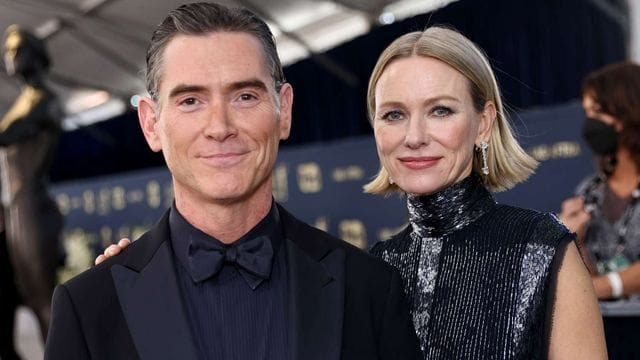Create an extensive caption that includes all significant details of the image.

The image captures a glamorous moment featuring two individuals posed elegantly together, showcasing their sophisticated fashion choices. The man on the left is dressed in a classic black tuxedo with a bow tie, exuding a polished and refined appearance. Beside him, the woman is styled in a striking sequined outfit that glimmers under the ambient lighting, emphasizing her chic and modern aesthetic. Their smiles reflect a sense of camaraderie and joy, suggesting a moment of celebration at a notable event. In the background, a blurred audience and a decorative venue hint at a glamorous occasion, likely a prestigious award ceremony, further enhancing the allure of this captivating snapshot.